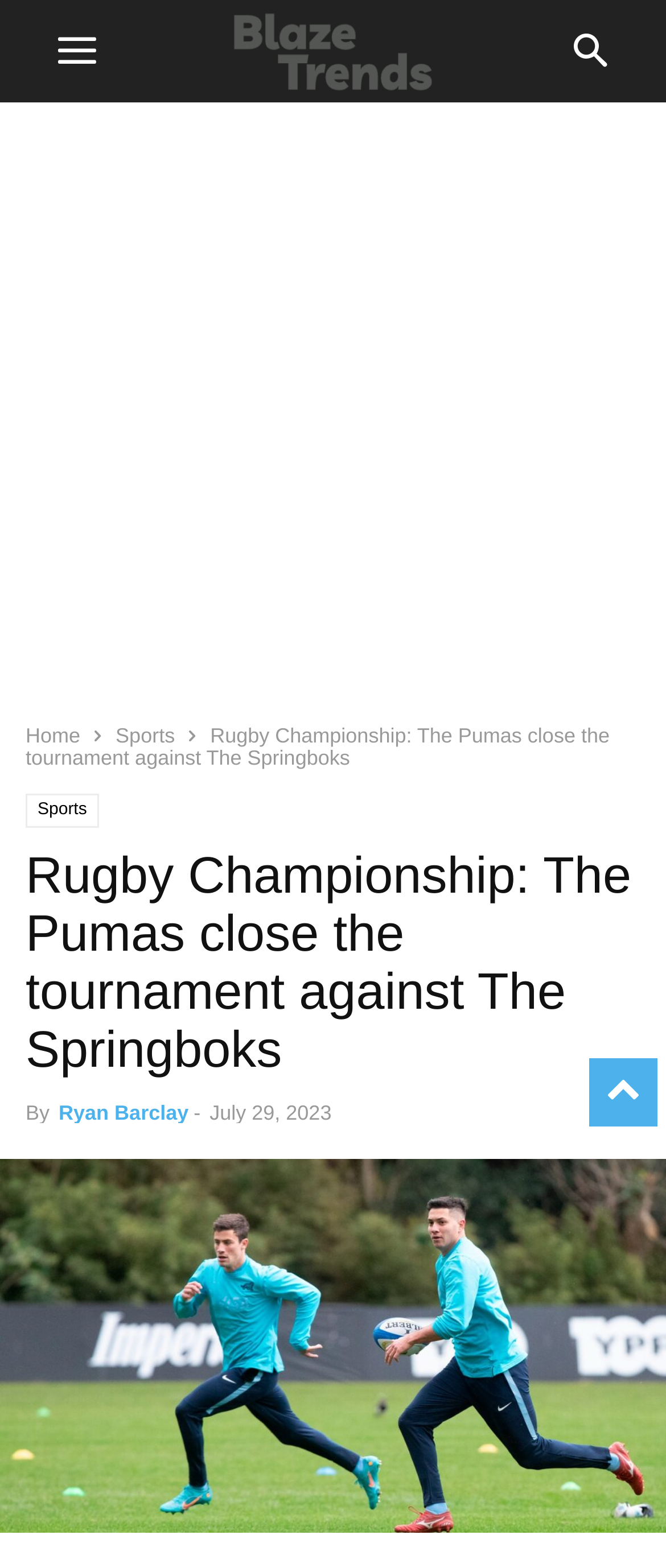Ascertain the bounding box coordinates for the UI element detailed here: "Ryan Barclay". The coordinates should be provided as [left, top, right, bottom] with each value being a float between 0 and 1.

[0.088, 0.702, 0.283, 0.717]